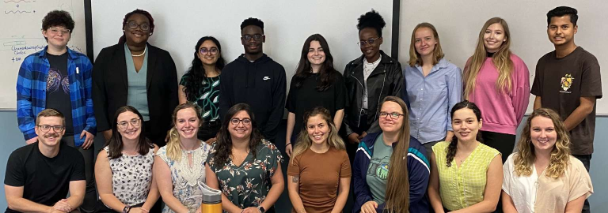Please reply with a single word or brief phrase to the question: 
What is the setting of the group photo?

Indoor space